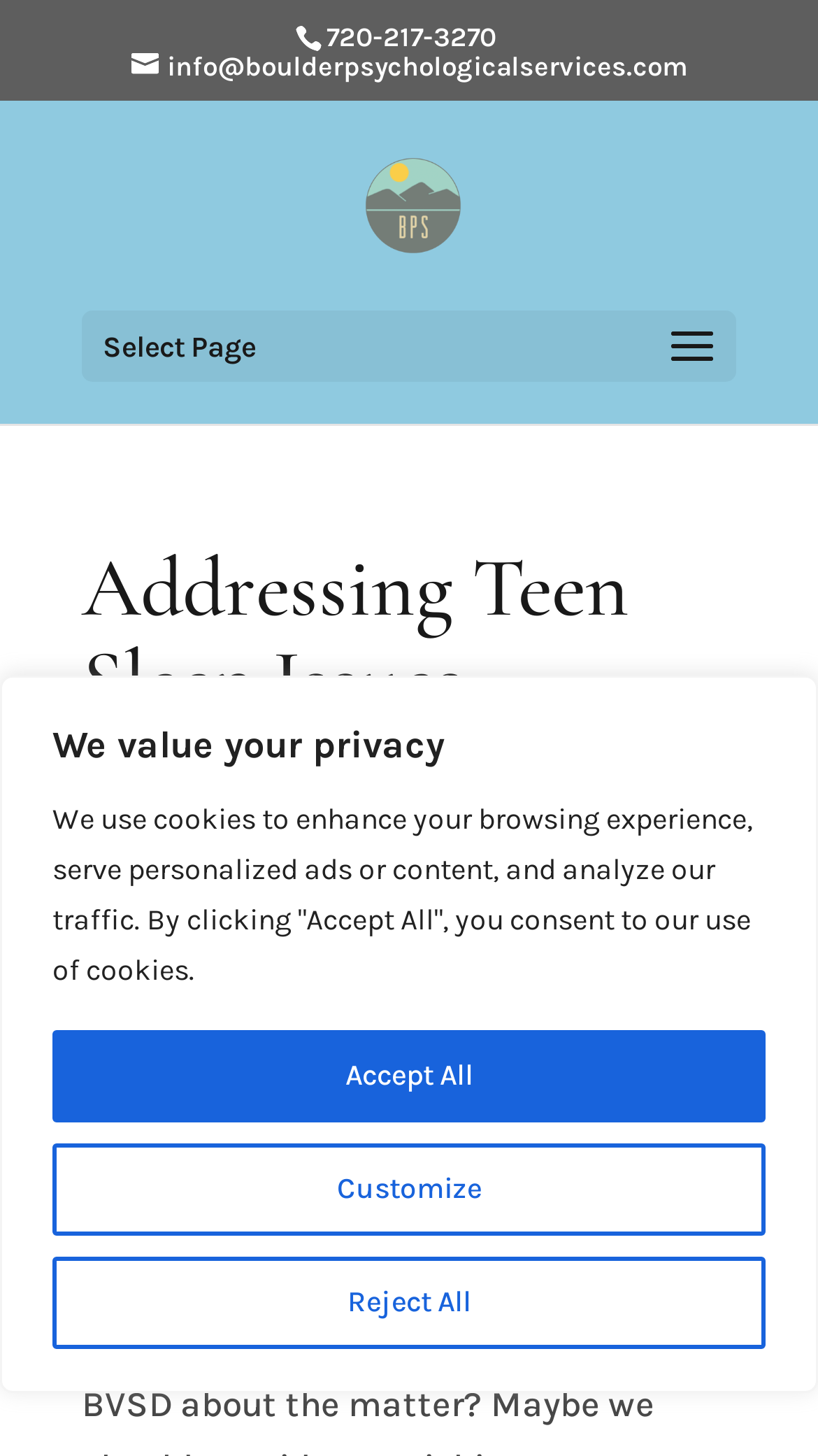Based on the element description alt="Boulder Psychological Services", identify the bounding box coordinates for the UI element. The coordinates should be in the format (top-left x, top-left y, bottom-right x, bottom-right y) and within the 0 to 1 range.

[0.428, 0.123, 0.582, 0.152]